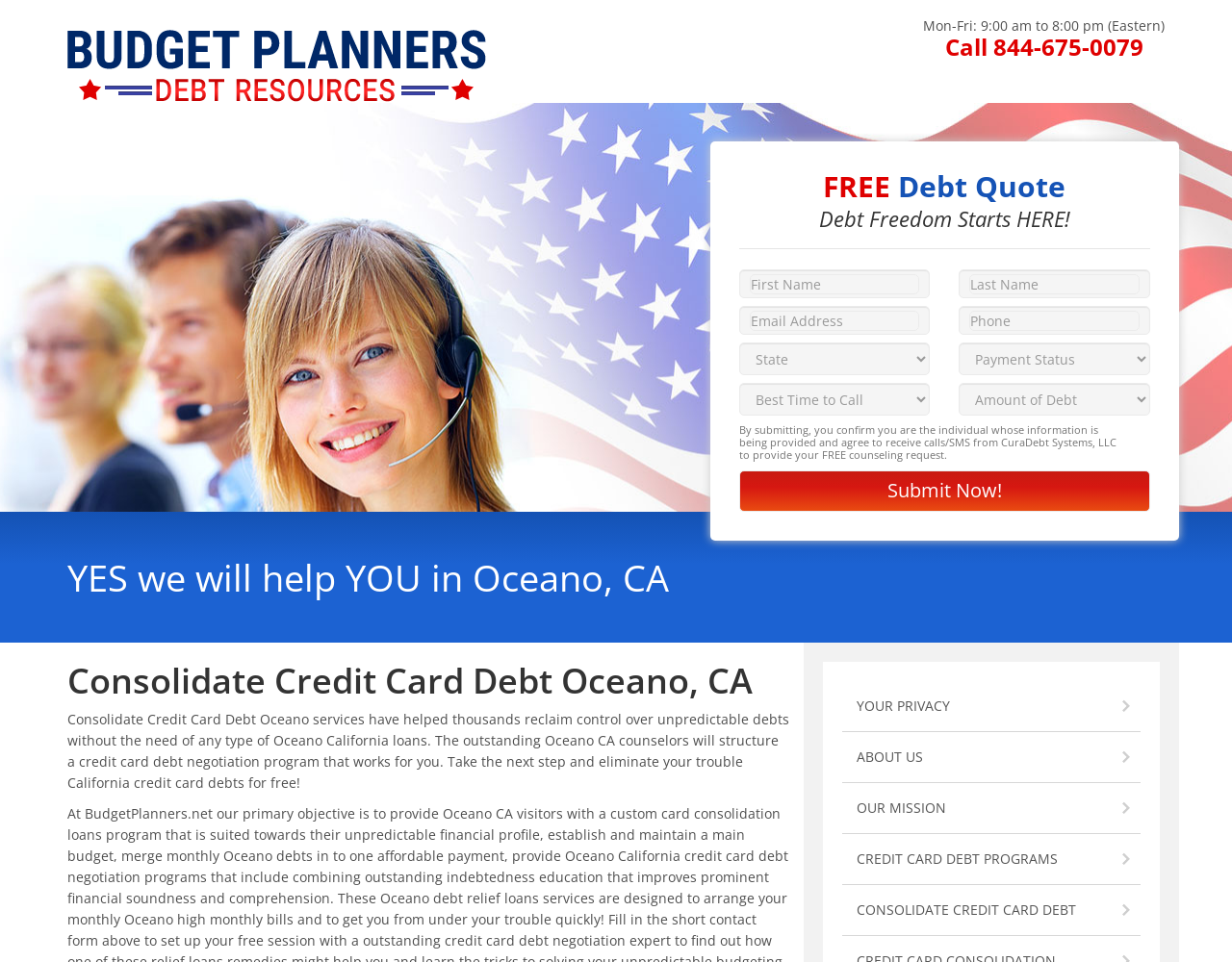Pinpoint the bounding box coordinates for the area that should be clicked to perform the following instruction: "Click the Journal for Clinical Studies link".

None